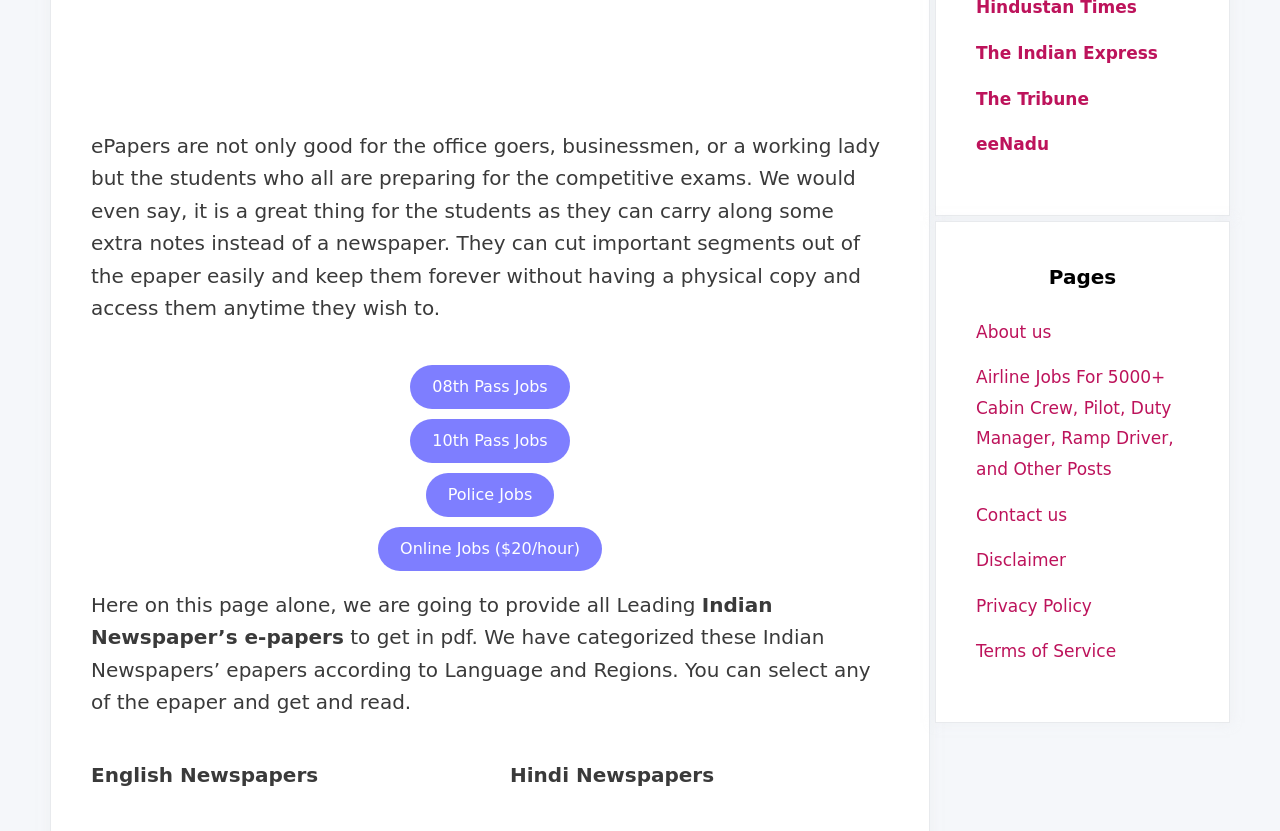Locate the bounding box coordinates of the area that needs to be clicked to fulfill the following instruction: "Explore About us". The coordinates should be in the format of four float numbers between 0 and 1, namely [left, top, right, bottom].

[0.762, 0.387, 0.821, 0.411]